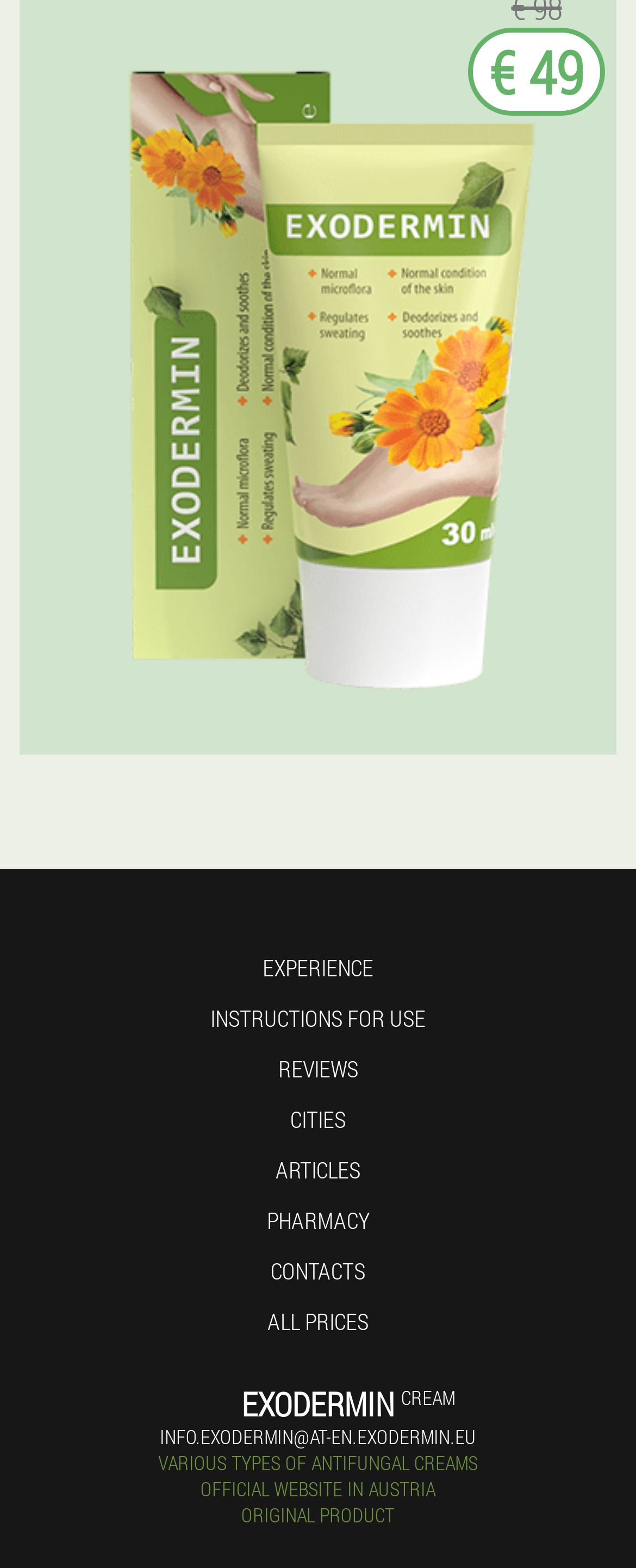What is the email address provided on the website?
Please provide a comprehensive answer based on the information in the image.

The email address is provided as a link at the bottom of the webpage, which is 'INFO.EXODERMIN@AT-EN.EXODERMIN.EU'.